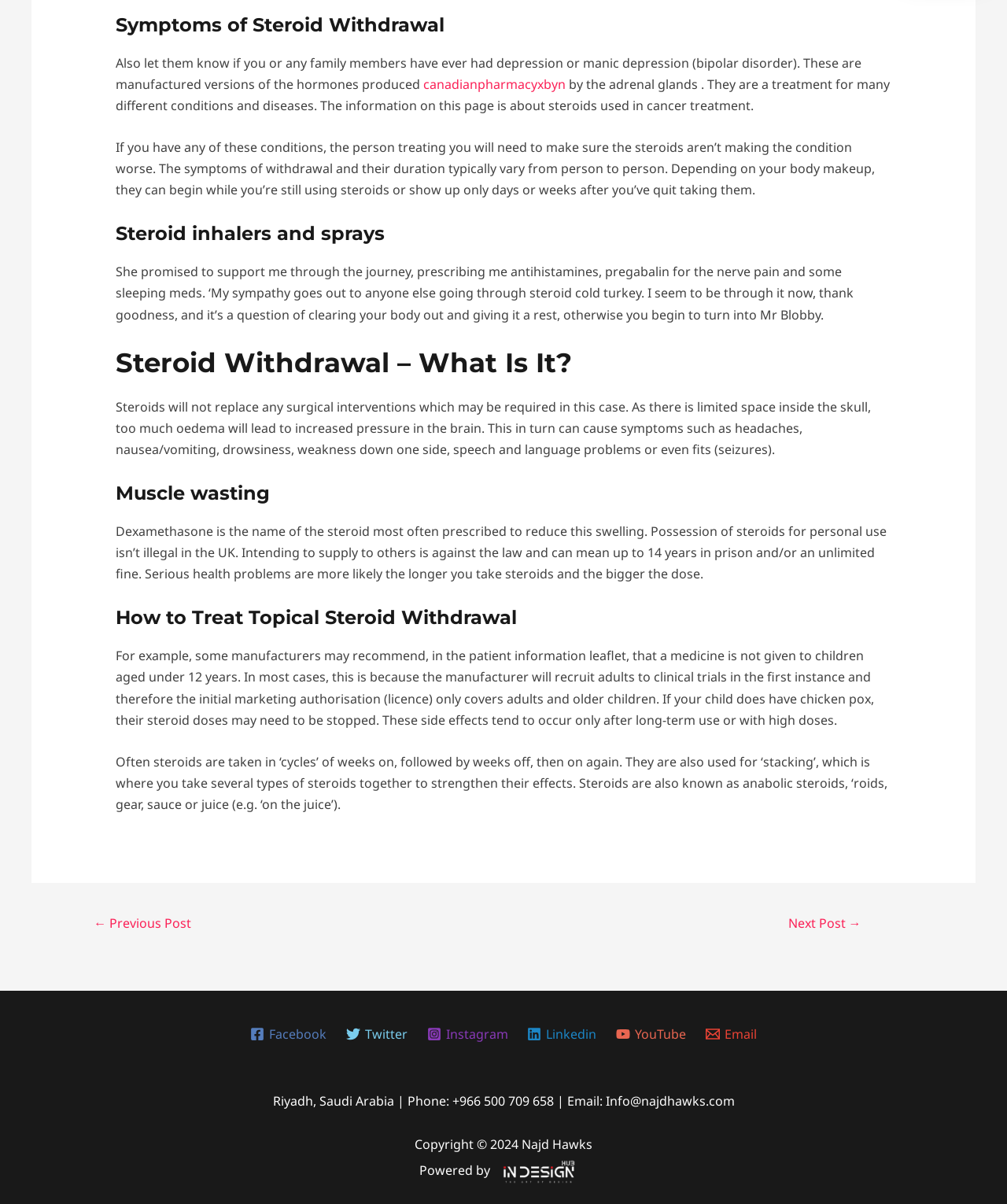Pinpoint the bounding box coordinates of the clickable element needed to complete the instruction: "Click the 'Previous Post' link". The coordinates should be provided as four float numbers between 0 and 1: [left, top, right, bottom].

[0.074, 0.755, 0.209, 0.78]